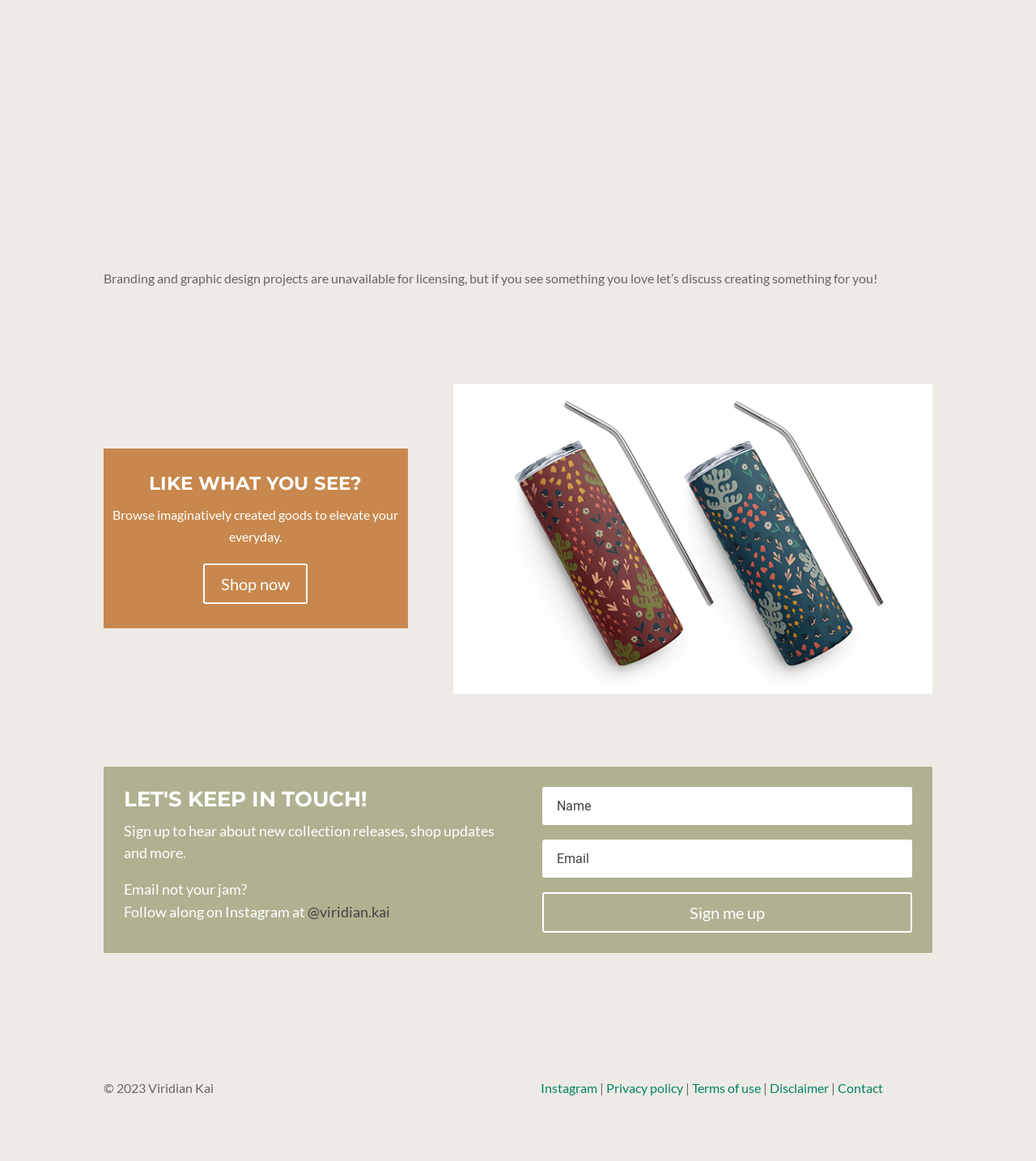Please pinpoint the bounding box coordinates for the region I should click to adhere to this instruction: "Sign up for newsletter".

[0.523, 0.768, 0.88, 0.803]